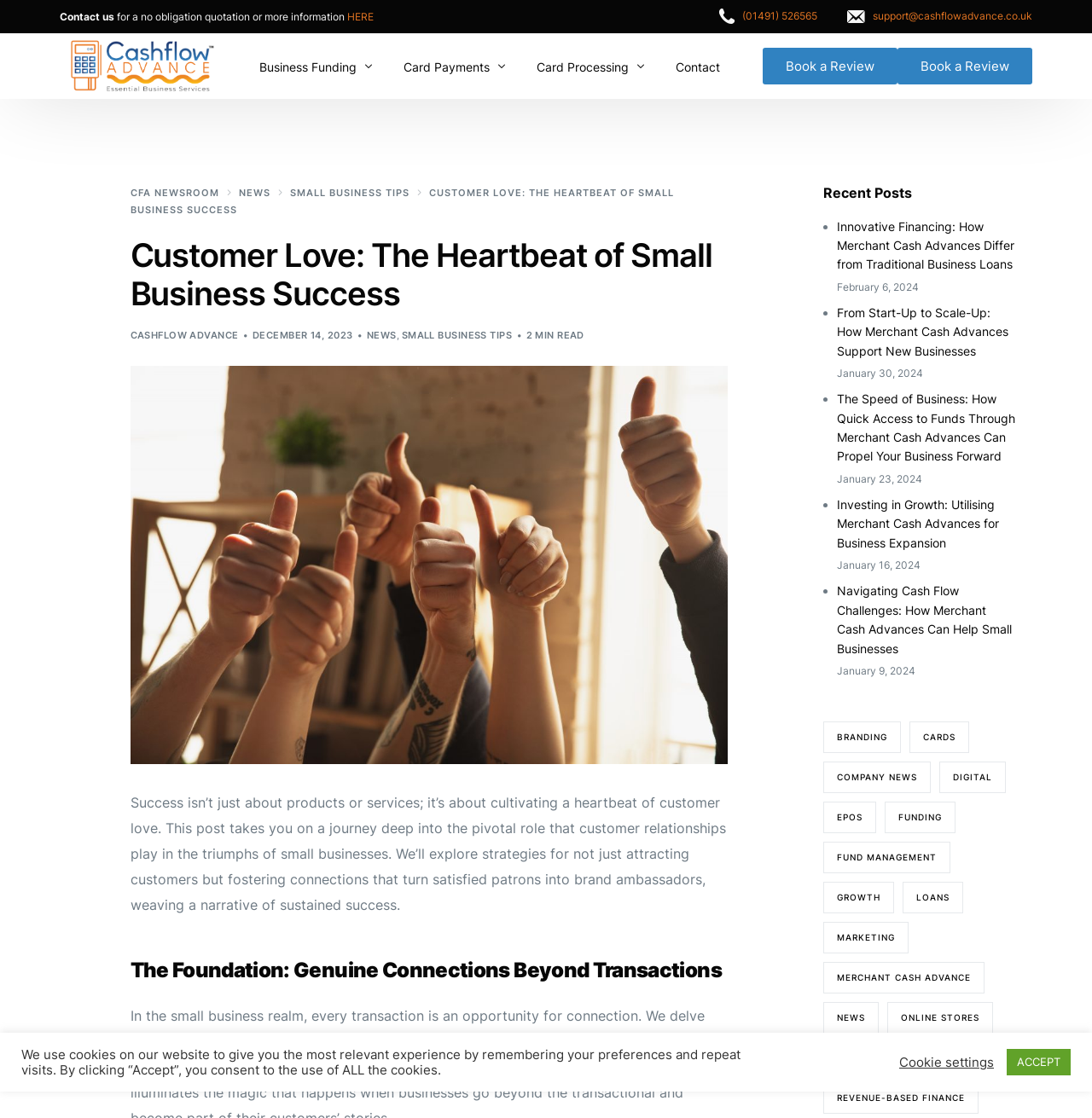Could you indicate the bounding box coordinates of the region to click in order to complete this instruction: "Learn more about Business Funding".

[0.22, 0.03, 0.352, 0.088]